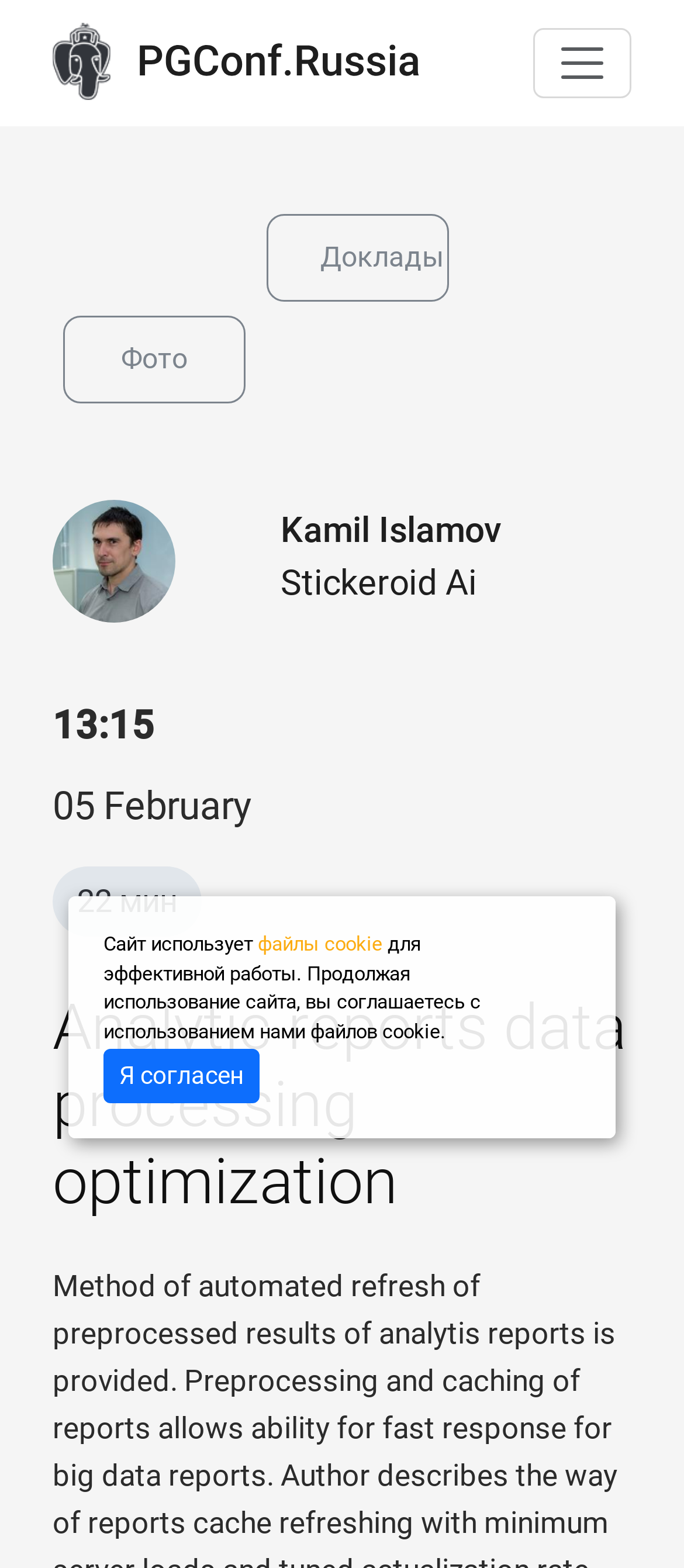Find the bounding box coordinates for the element described here: "alt="Лого"".

[0.077, 0.009, 0.615, 0.072]